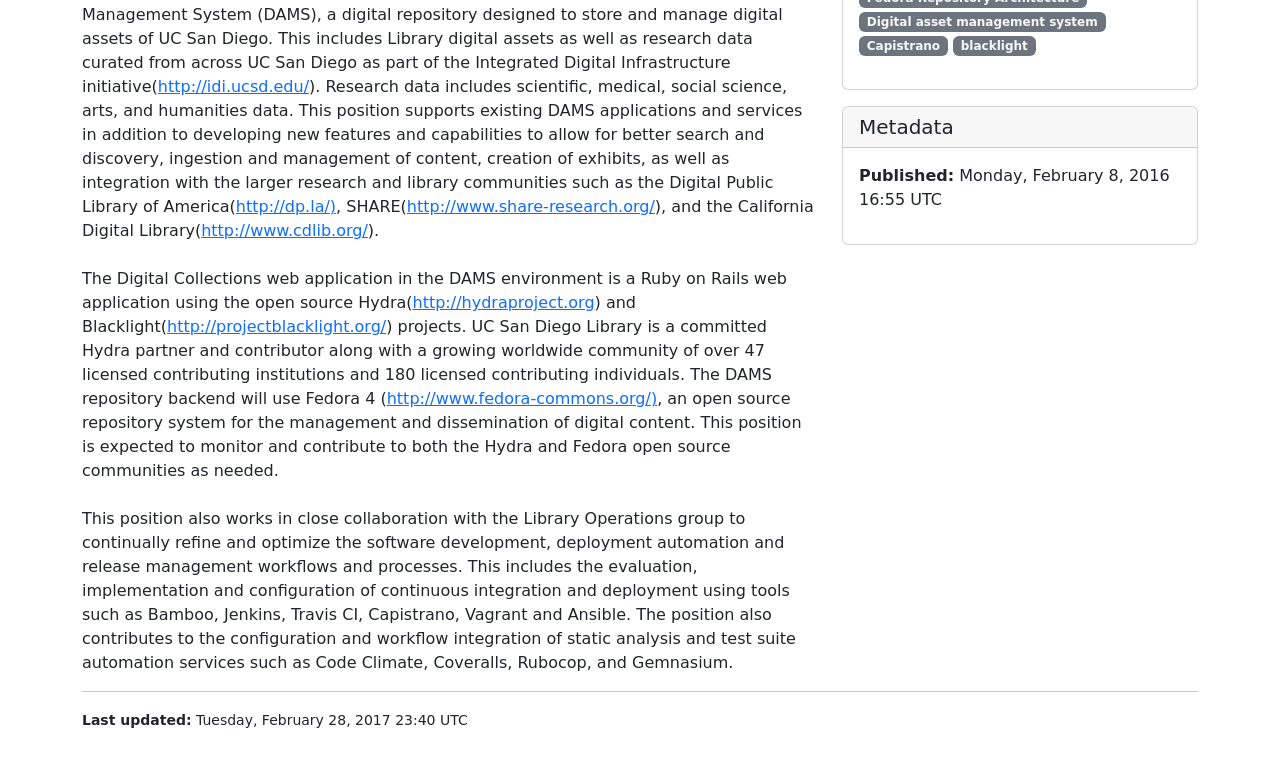Extract the bounding box coordinates of the UI element described by: "email". The coordinates should include four float numbers ranging from 0 to 1, e.g., [left, top, right, bottom].

None